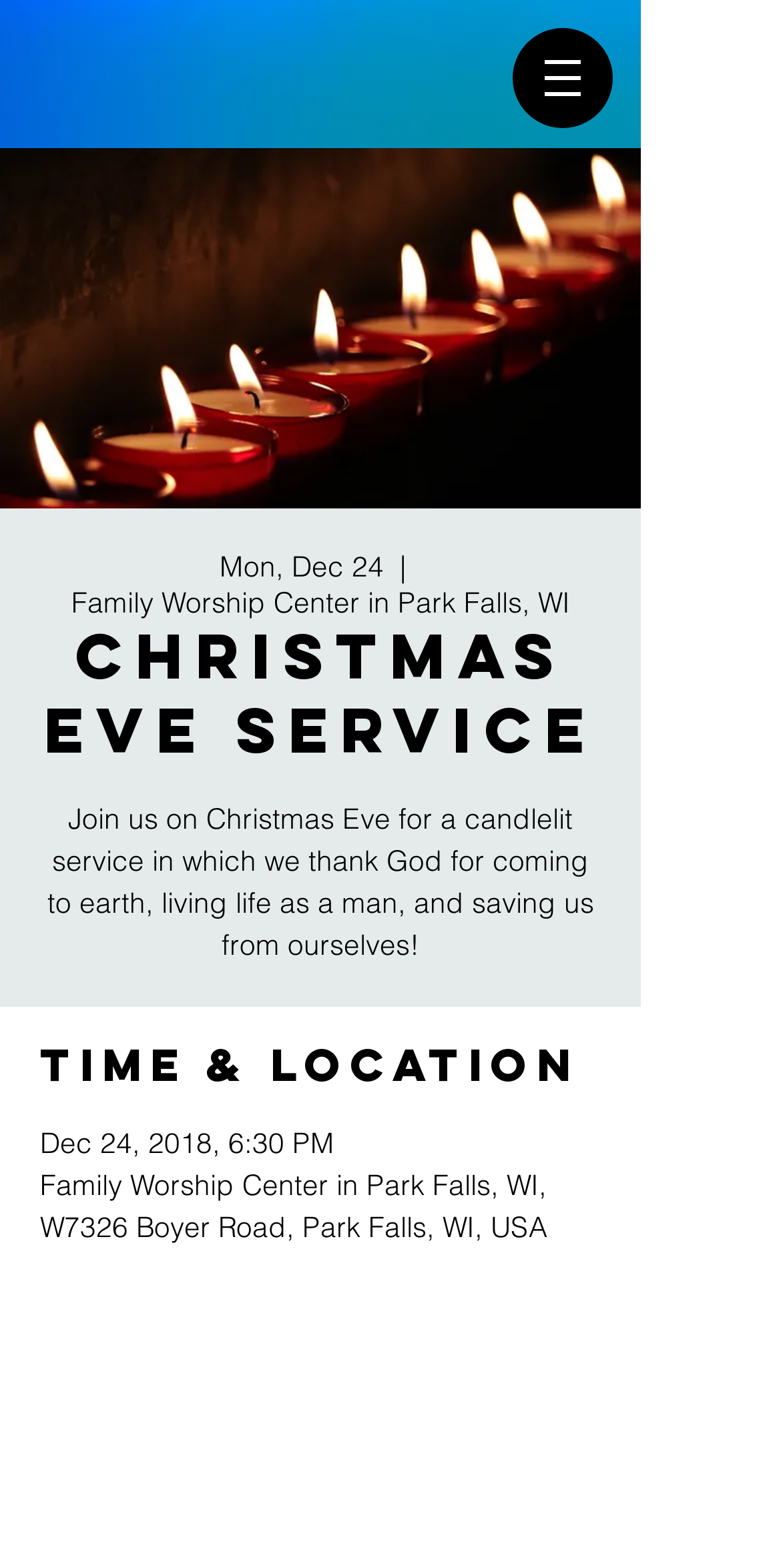Extract the primary header of the webpage and generate its text.

Christmas Eve Service